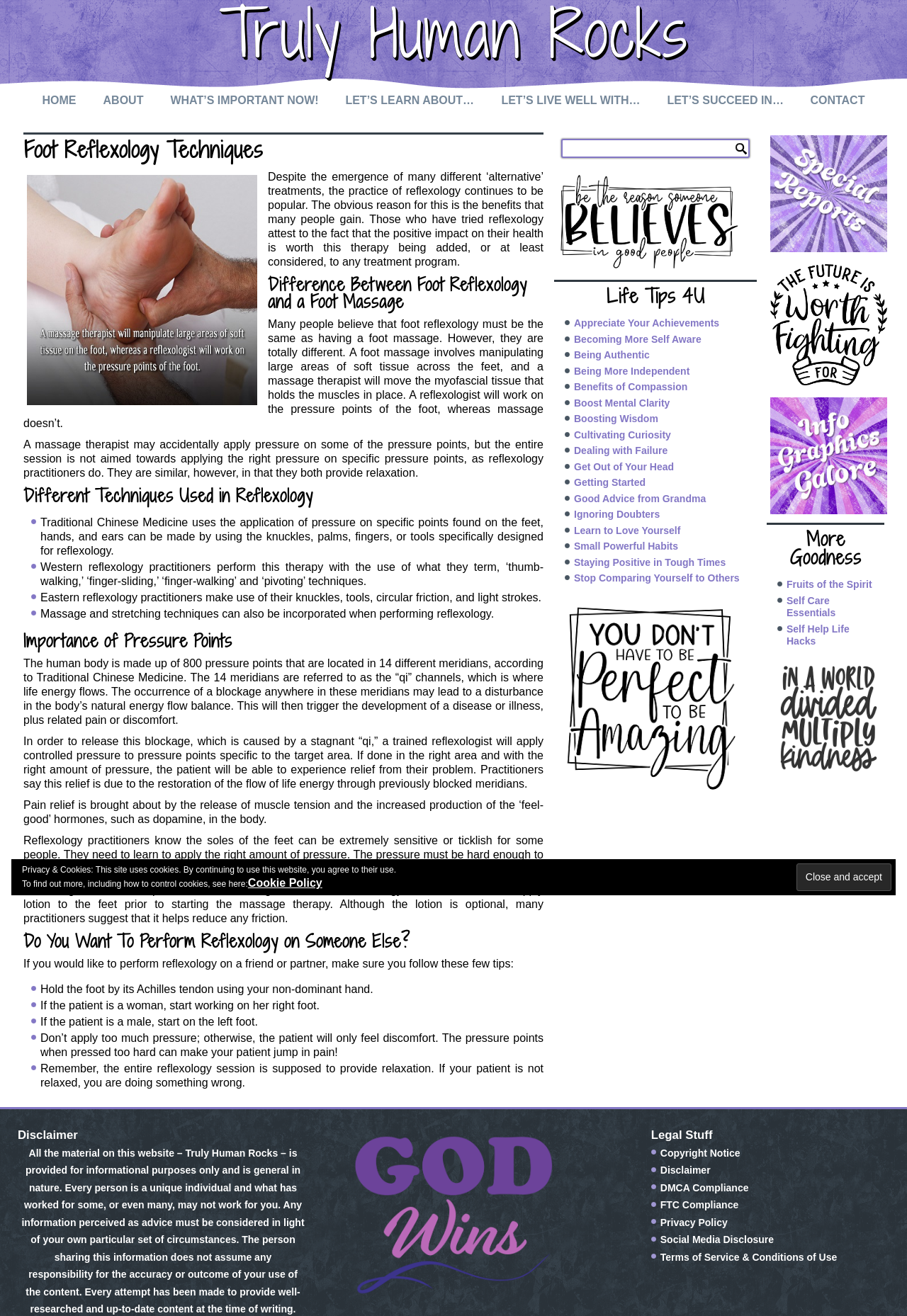What is the main topic of this webpage?
Based on the screenshot, give a detailed explanation to answer the question.

Based on the webpage content, the main topic is about foot reflexology techniques, which is evident from the headings and paragraphs discussing the benefits, differences, and techniques of reflexology.